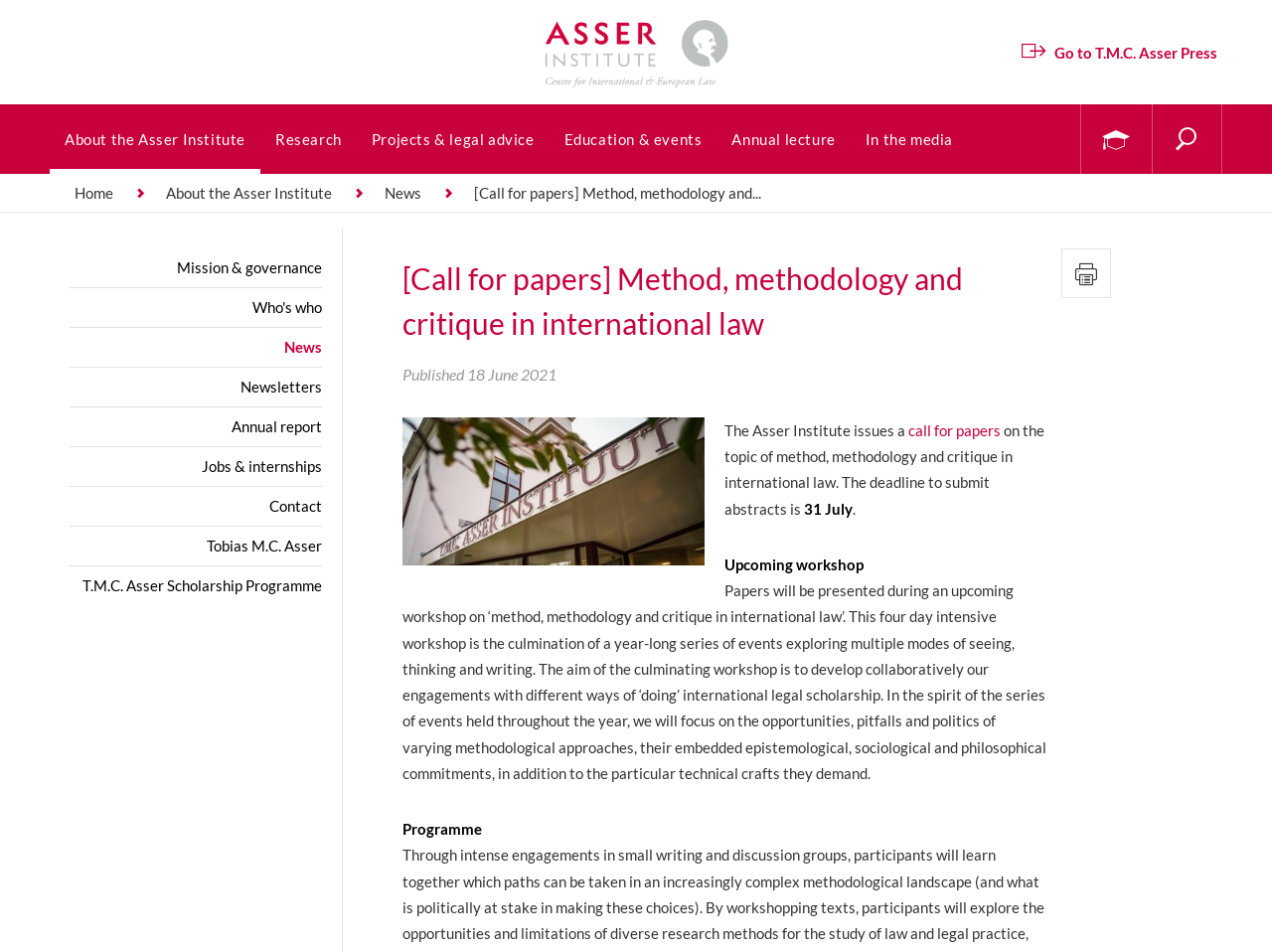Please identify the bounding box coordinates of the clickable area that will fulfill the following instruction: "Go to Asser Institute homepage". The coordinates should be in the format of four float numbers between 0 and 1, i.e., [left, top, right, bottom].

[0.039, 0.0, 0.961, 0.075]